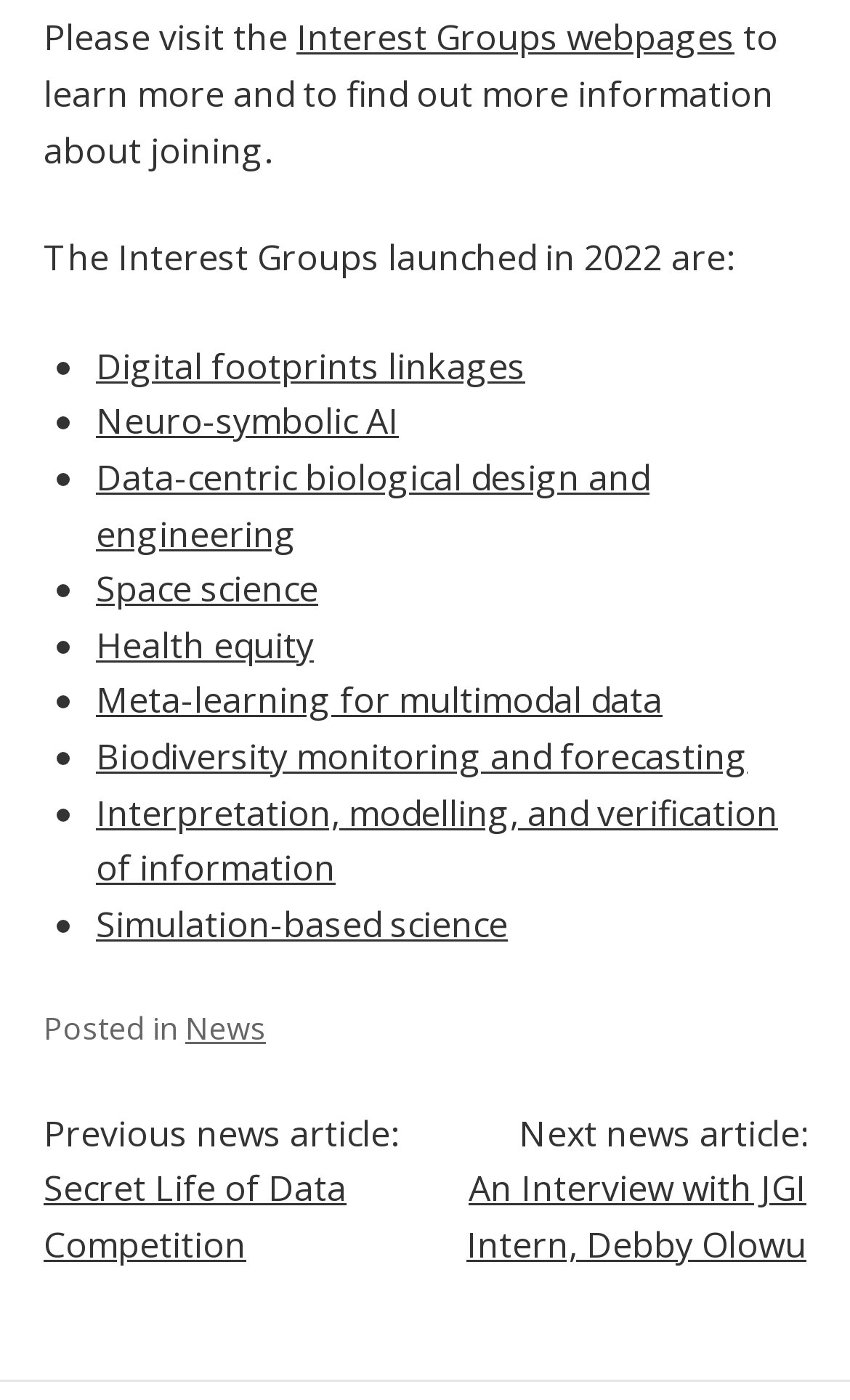How many interest groups are listed?
Refer to the image and provide a thorough answer to the question.

I counted the number of list markers (•) and corresponding links, which represent the interest groups. There are 9 list markers and links, indicating 9 interest groups.